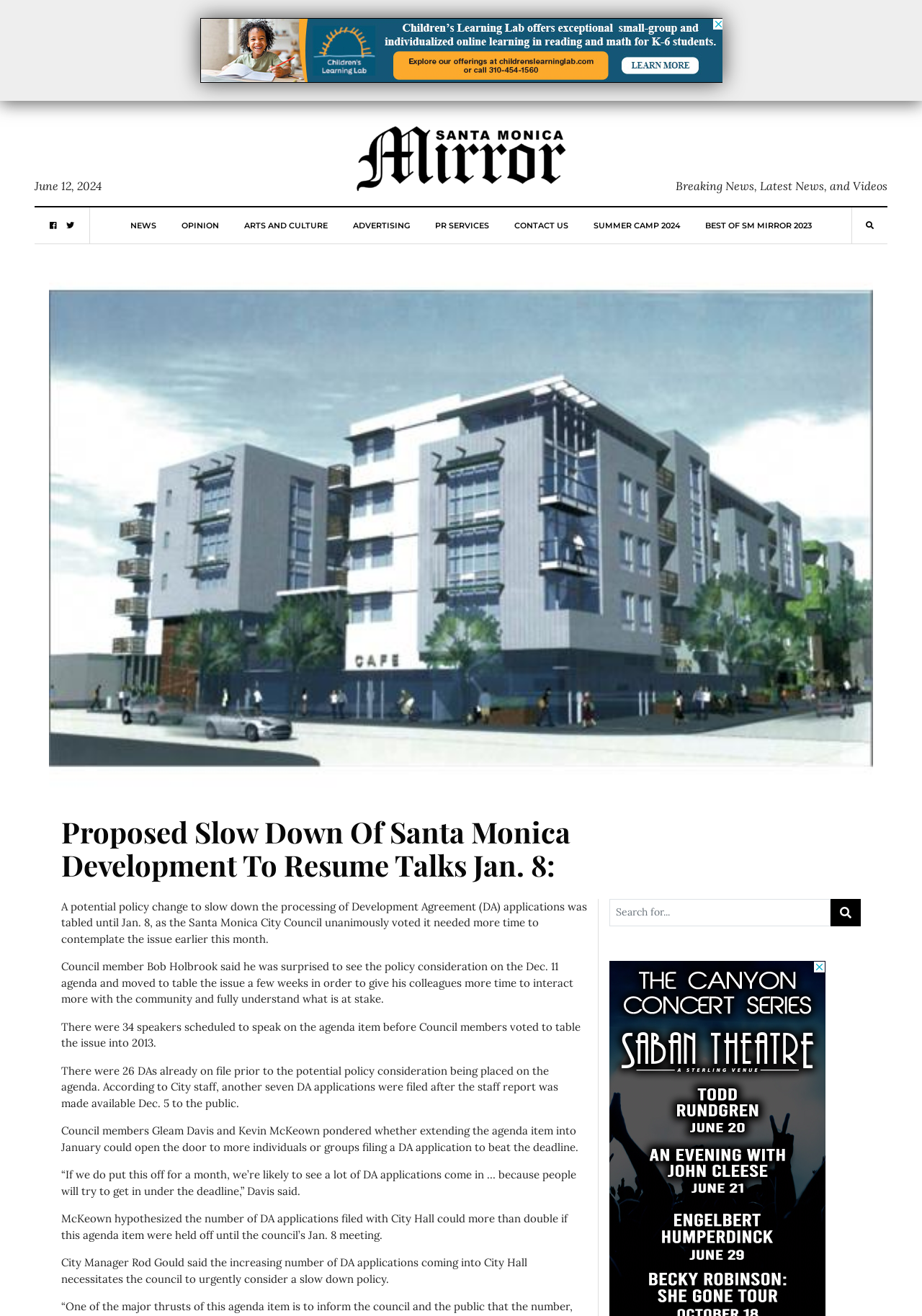Respond to the following question with a brief word or phrase:
What is the purpose of the policy change?

Slow down DA applications